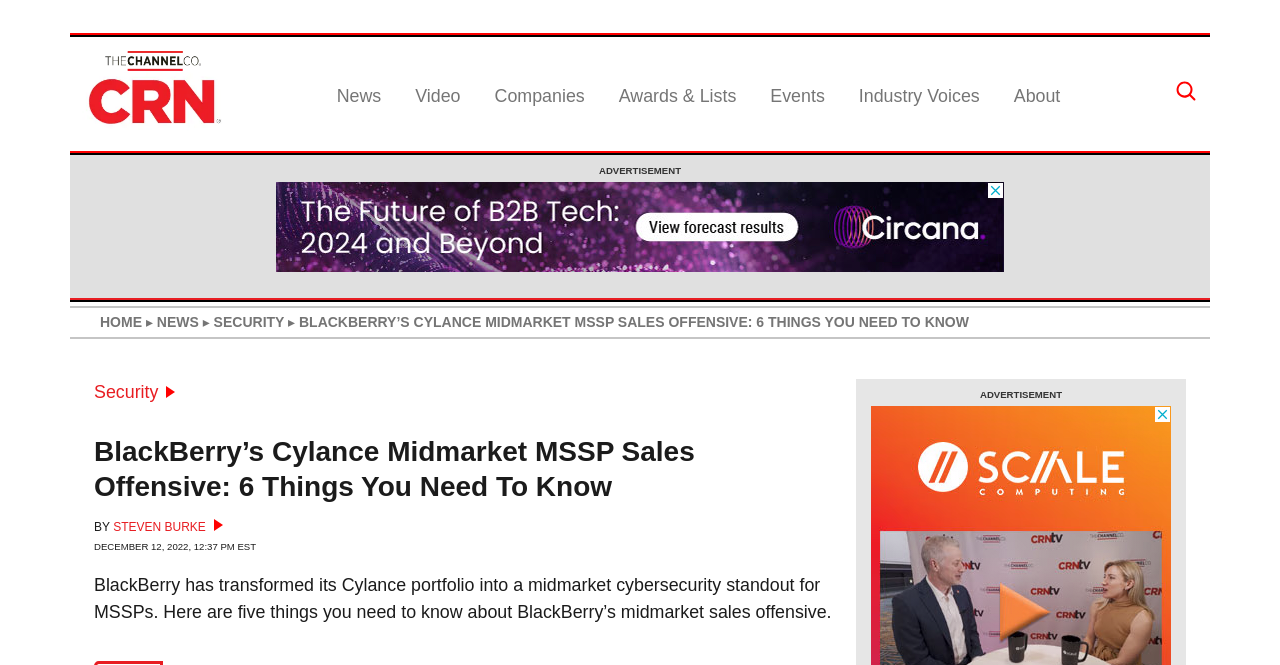What is the date of the news article?
Carefully analyze the image and provide a detailed answer to the question.

I found the date of the news article by looking at the text below the author's name, which says 'DECEMBER 12, 2022, 12:37 PM EST'. This indicates that the news article was published on December 12, 2022.